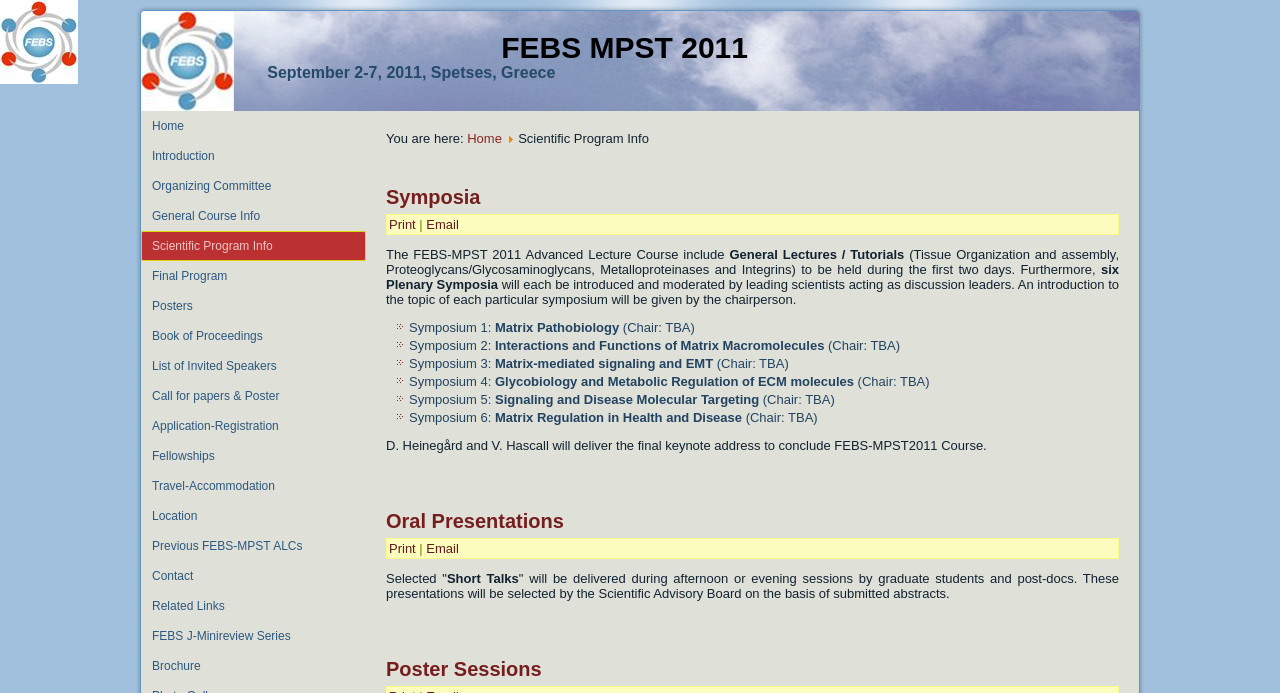Show me the bounding box coordinates of the clickable region to achieve the task as per the instruction: "Click on the 'Scientific Program Info' link".

[0.11, 0.333, 0.286, 0.377]